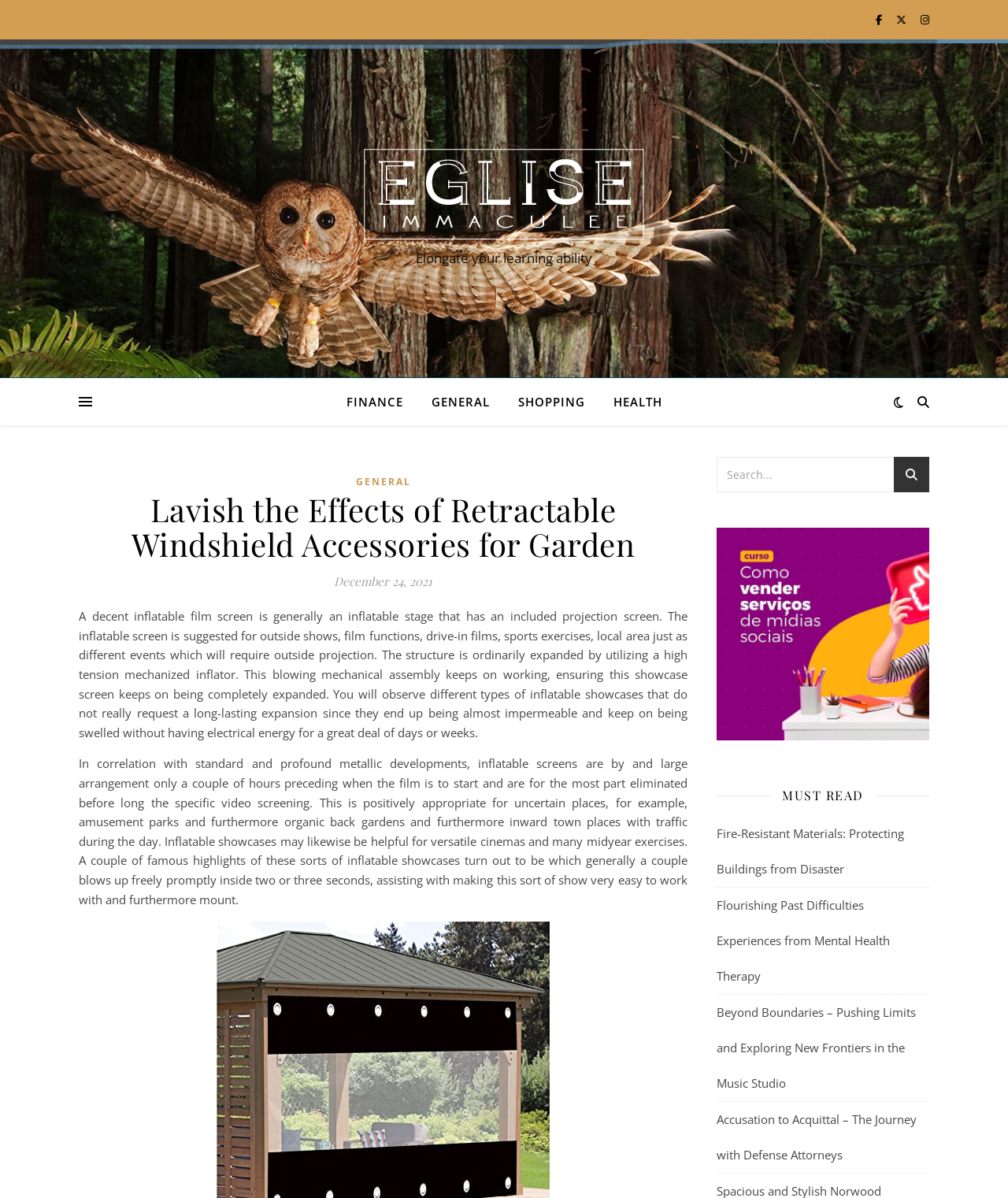Determine the bounding box coordinates of the clickable element necessary to fulfill the instruction: "Check the HEALTH section". Provide the coordinates as four float numbers within the 0 to 1 range, i.e., [left, top, right, bottom].

[0.596, 0.316, 0.657, 0.355]